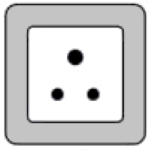Offer a detailed caption for the image presented.

The image depicts a Type D electrical outlet, characterized by its rectangular shape and three circular openings. This type of outlet is commonly used in Jordan and is designed to accommodate plugs with two round pins and a grounding pin. The outlet is highlighted in a simple, grey-mounted design which emphasizes its functionality. In Jordan, it operates at a voltage of 230V and a frequency of 50 Hz, making it essential for travelers from other regions to check compatibility and consider the need for appropriate adapters or transformers for their electronic devices.